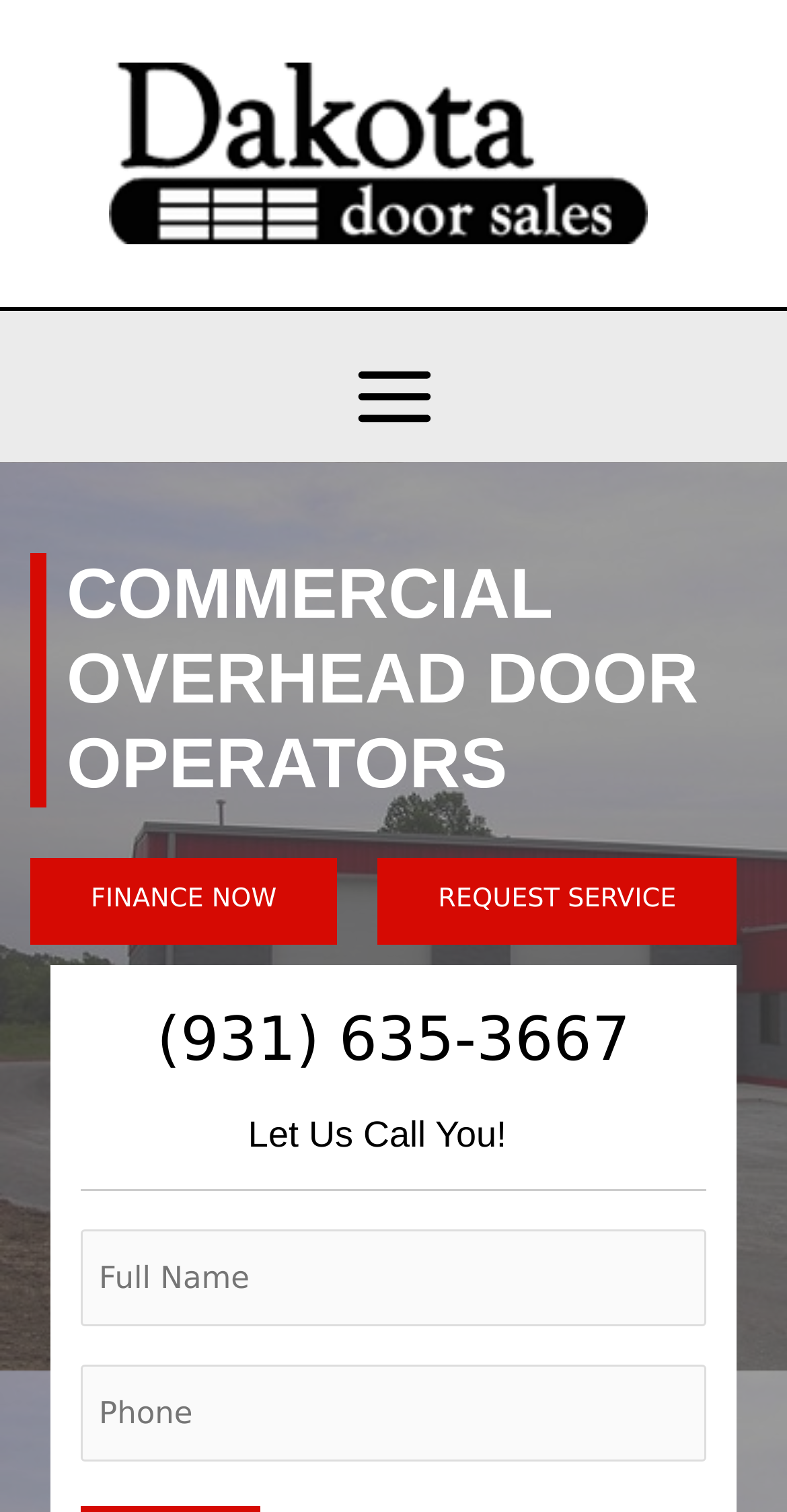Respond to the following question using a concise word or phrase: 
What is the location of the company?

Morrison, TN